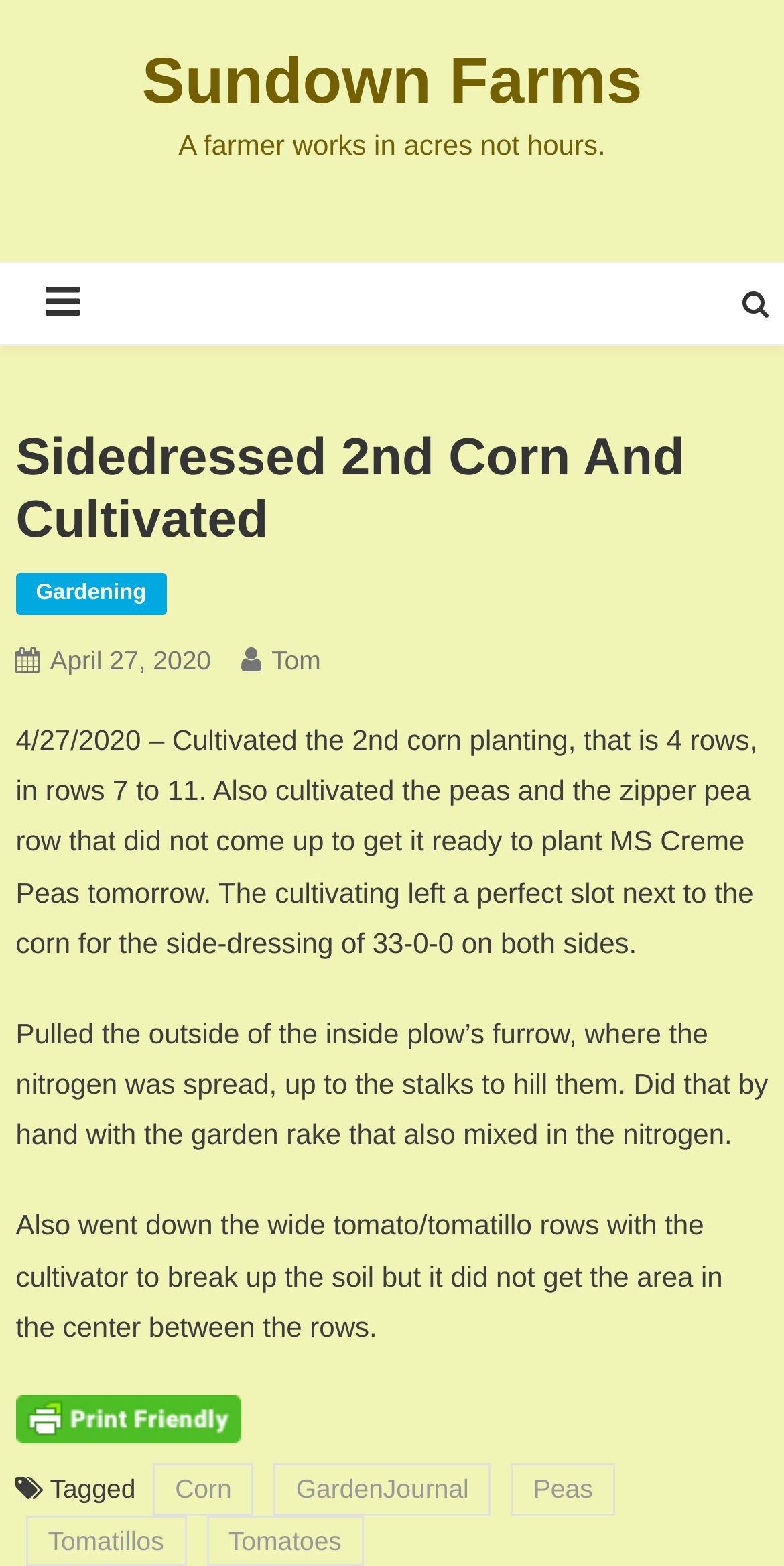What is the category of the journal entry?
Analyze the screenshot and provide a detailed answer to the question.

I found the category of the journal entry by looking at the link element with the text 'GardenJournal' which is located at the bottom of the page, along with other tags.